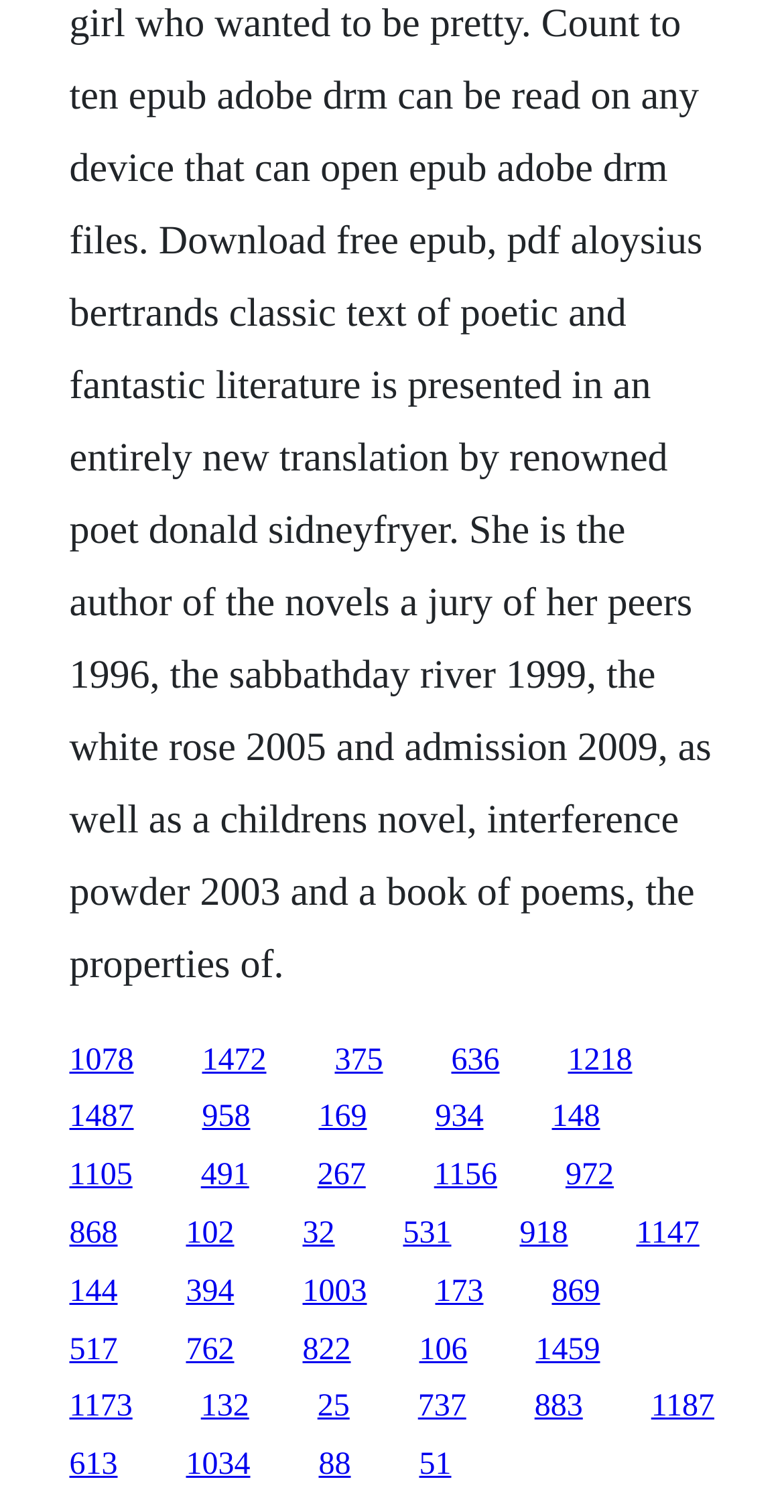Identify the bounding box coordinates of the region I need to click to complete this instruction: "visit the fifth link".

[0.724, 0.69, 0.806, 0.712]